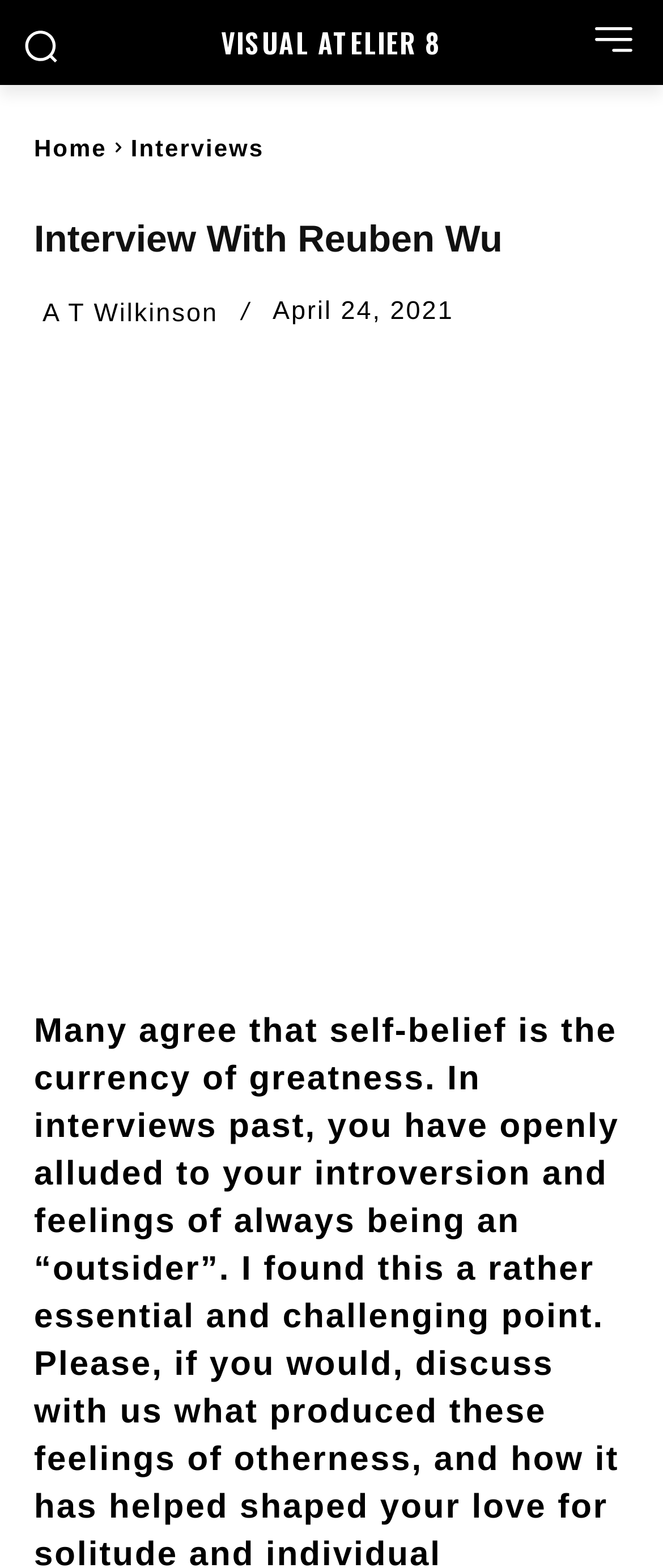Carefully examine the image and provide an in-depth answer to the question: What is the name of the person being interviewed?

The question can be answered by looking at the heading element 'Interview With Reuben Wu' which indicates that the person being interviewed is Reuben Wu.